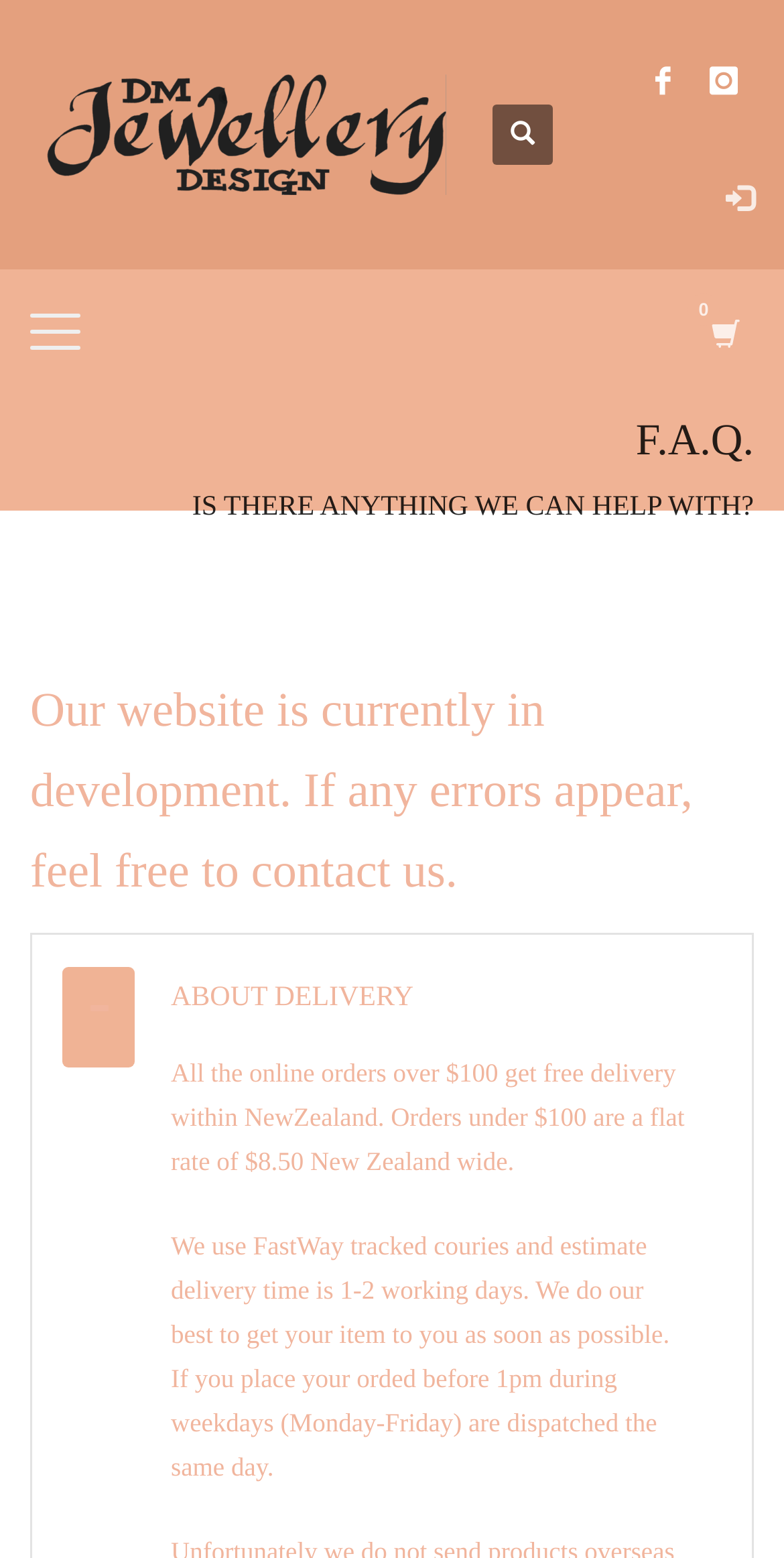Answer the question in one word or a short phrase:
What is the estimated delivery time?

1-2 working days